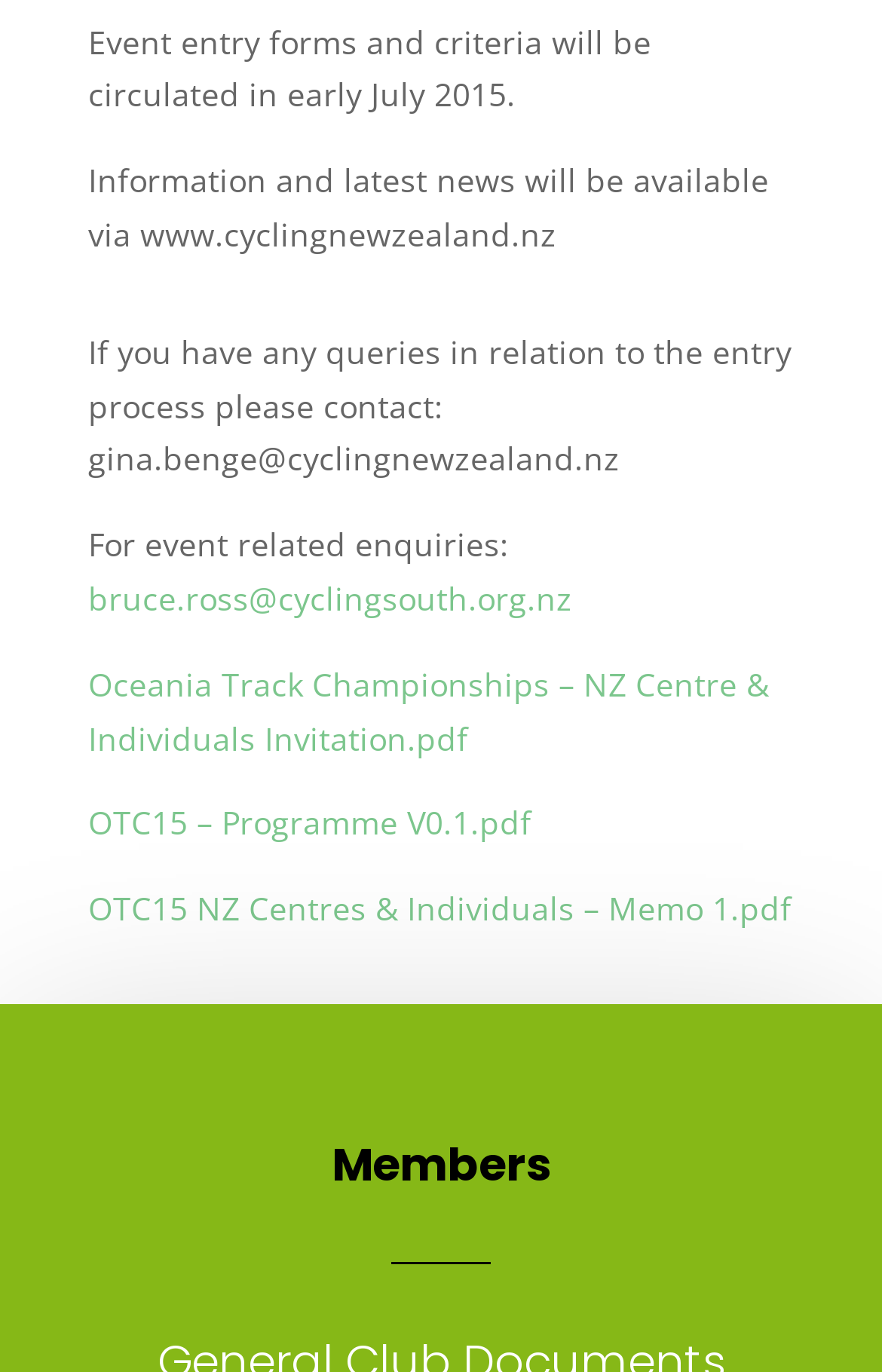From the element description: "bruce.ross@cyclingsouth.org.nz", extract the bounding box coordinates of the UI element. The coordinates should be expressed as four float numbers between 0 and 1, in the order [left, top, right, bottom].

[0.1, 0.42, 0.649, 0.452]